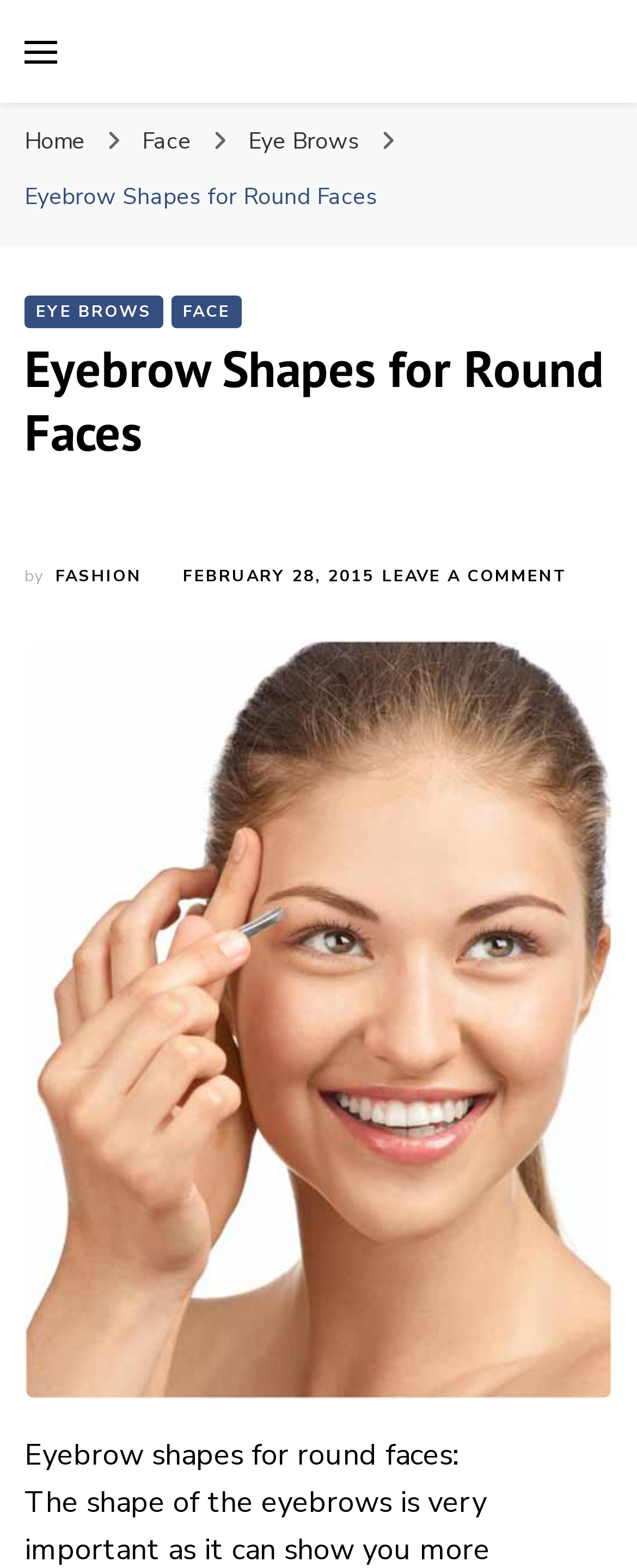Give a succinct answer to this question in a single word or phrase: 
How many main menu items are there?

3